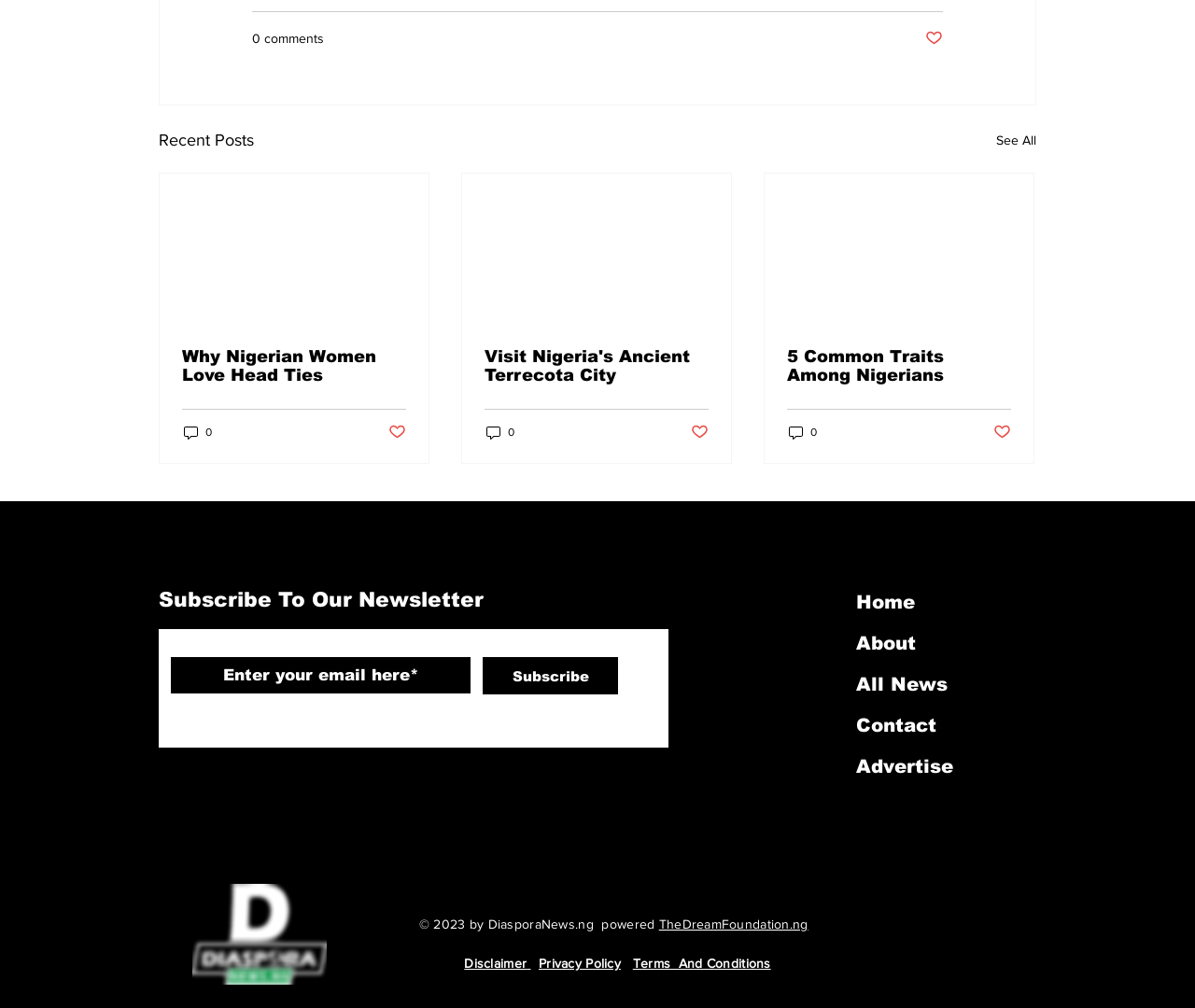Can you find the bounding box coordinates for the element to click on to achieve the instruction: "Click the 'See All' link"?

[0.834, 0.126, 0.867, 0.153]